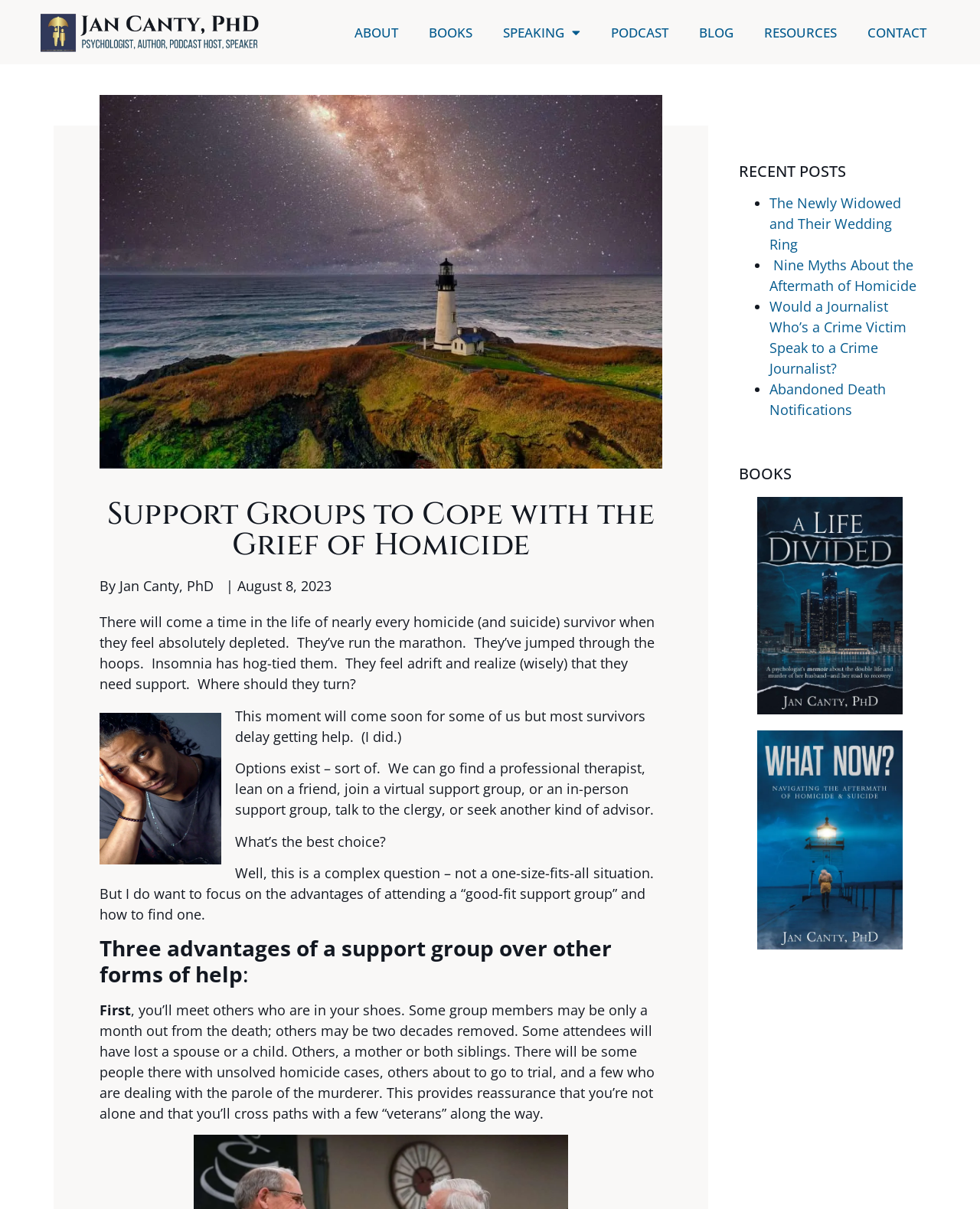Locate the bounding box coordinates of the element I should click to achieve the following instruction: "Contact Jan Canty, PhD".

[0.87, 0.013, 0.961, 0.042]